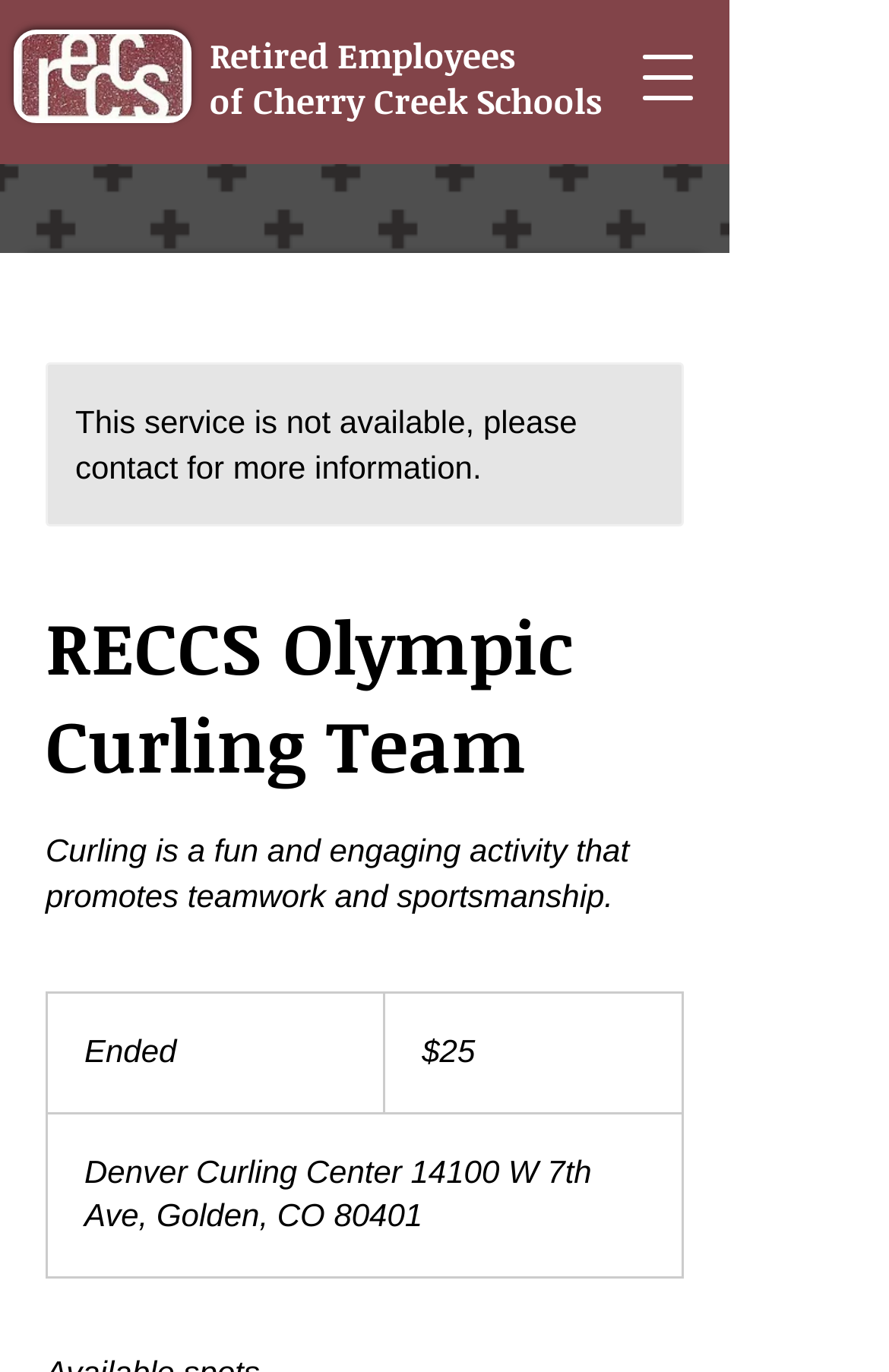How much does the curling activity cost?
Please provide a single word or phrase in response based on the screenshot.

25 US dollars